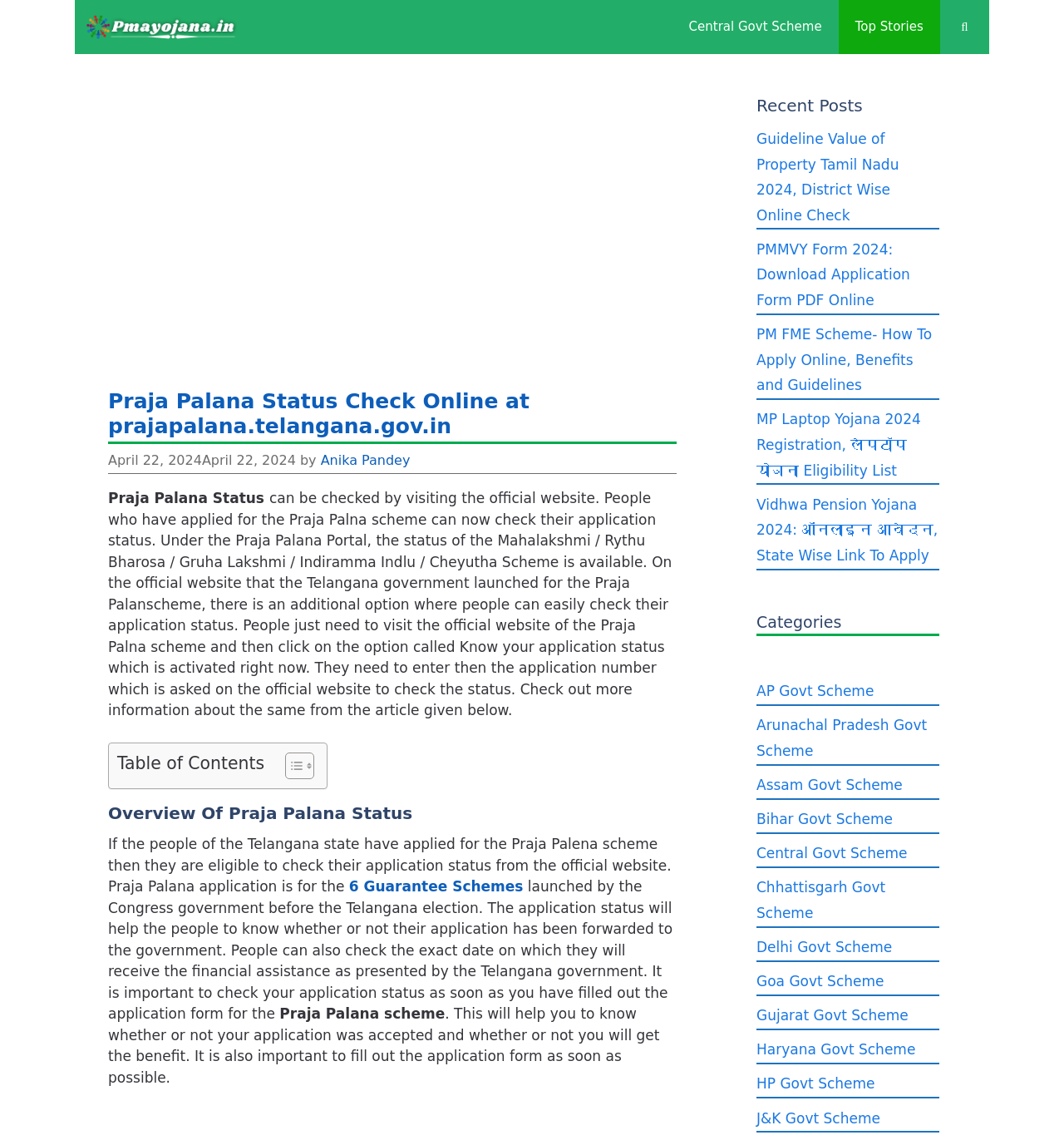Identify the bounding box coordinates for the element that needs to be clicked to fulfill this instruction: "Search for Sarkari Yojana News". Provide the coordinates in the format of four float numbers between 0 and 1: [left, top, right, bottom].

[0.078, 0.0, 0.223, 0.047]